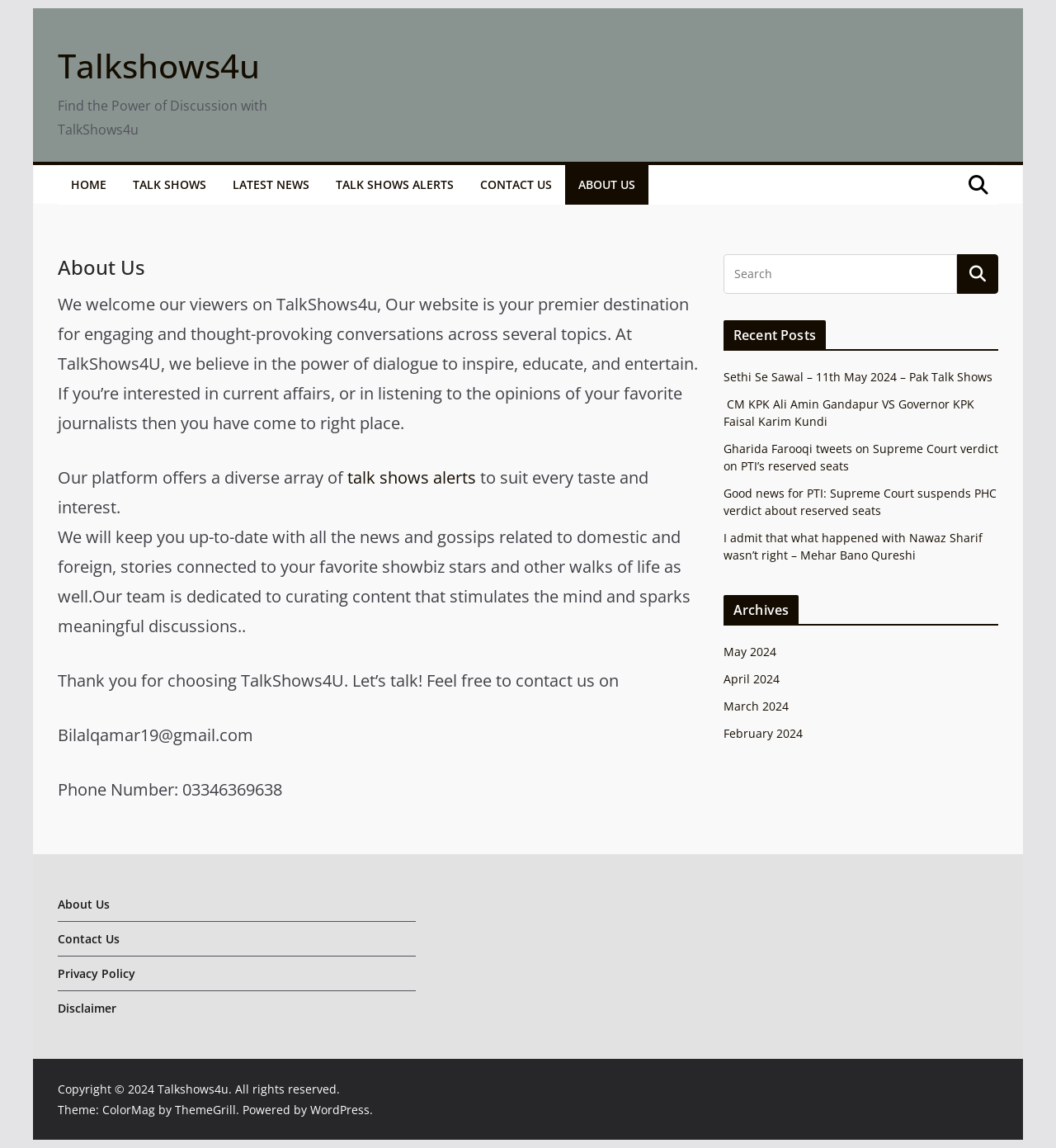Using the information in the image, give a detailed answer to the following question: What is the theme of the website?

The theme of the website can be found in the footer section, where it says 'Theme: ColorMag by ThemeGrill' in a static text element.